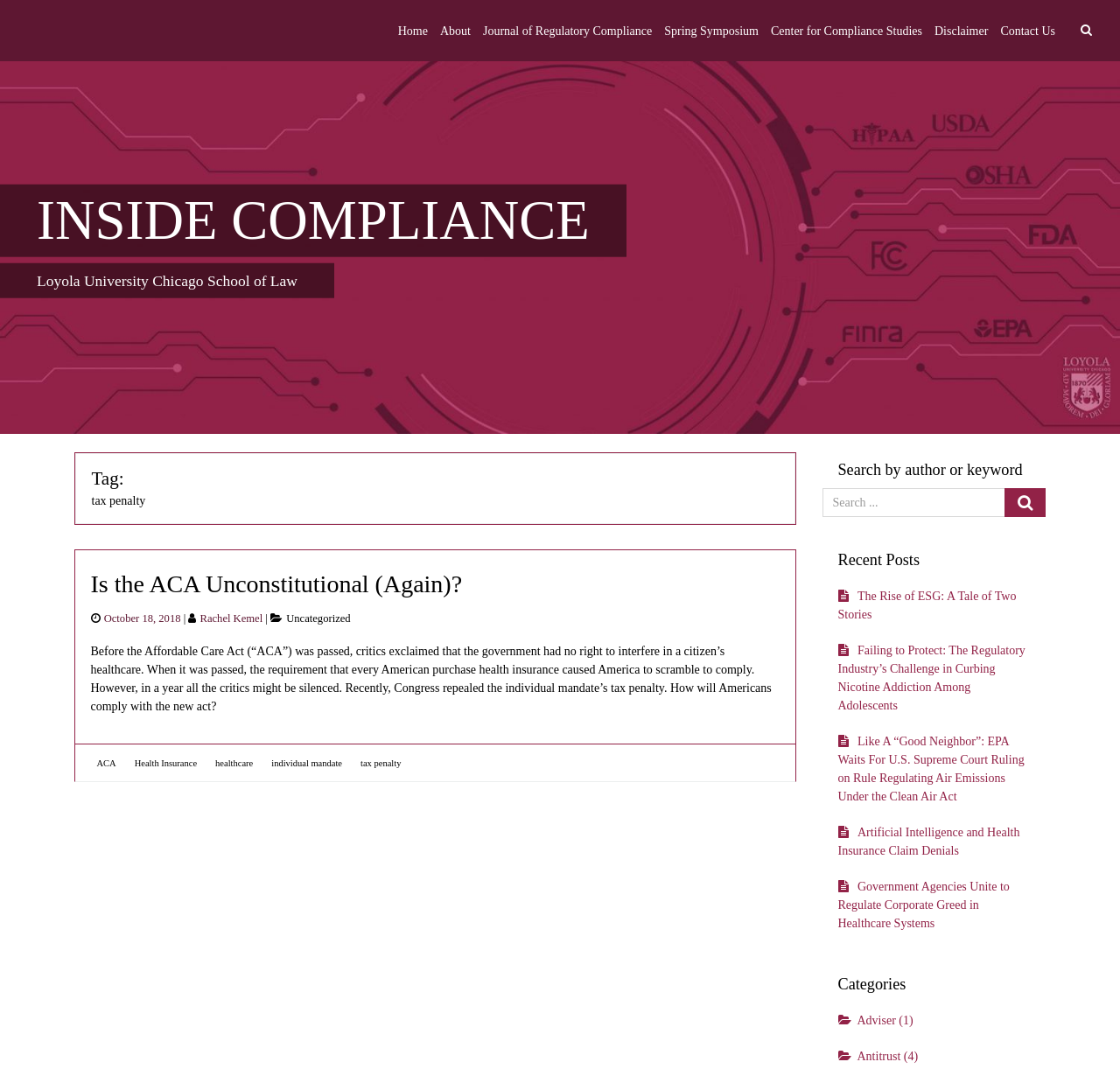Identify the bounding box coordinates of the region that should be clicked to execute the following instruction: "Read the article 'Is the ACA Unconstitutional (Again)?'".

[0.081, 0.534, 0.413, 0.559]